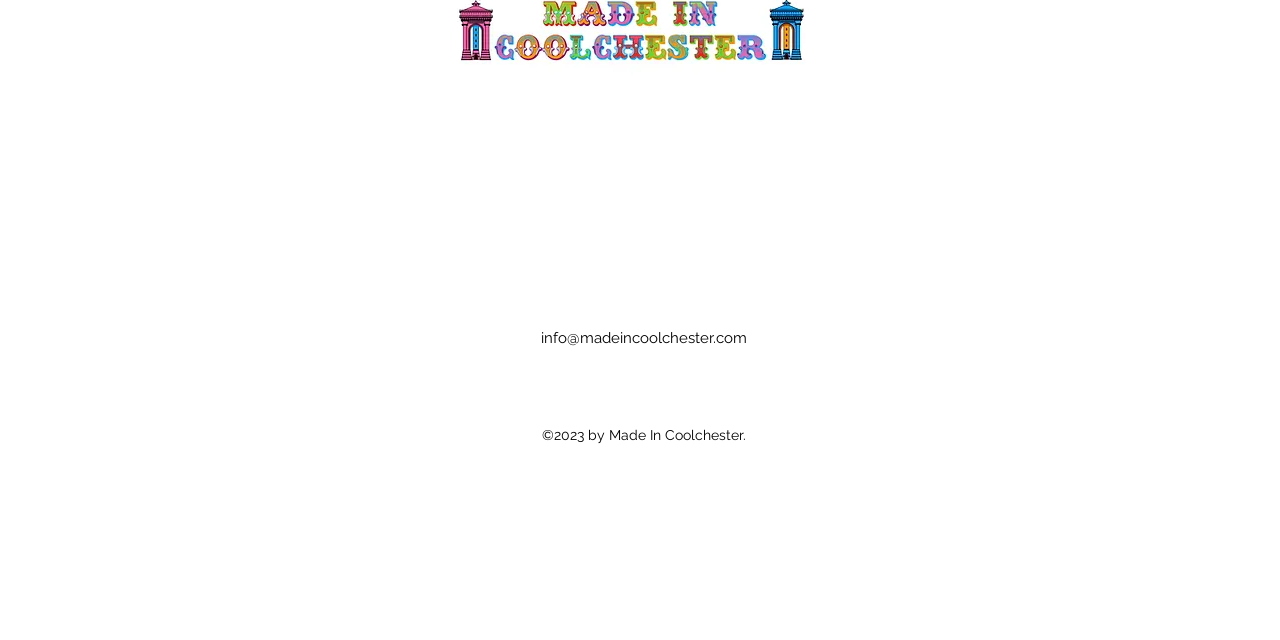Locate the UI element described by info@madeincoolchester.com and provide its bounding box coordinates. Use the format (top-left x, top-left y, bottom-right x, bottom-right y) with all values as floating point numbers between 0 and 1.

[0.423, 0.513, 0.584, 0.541]